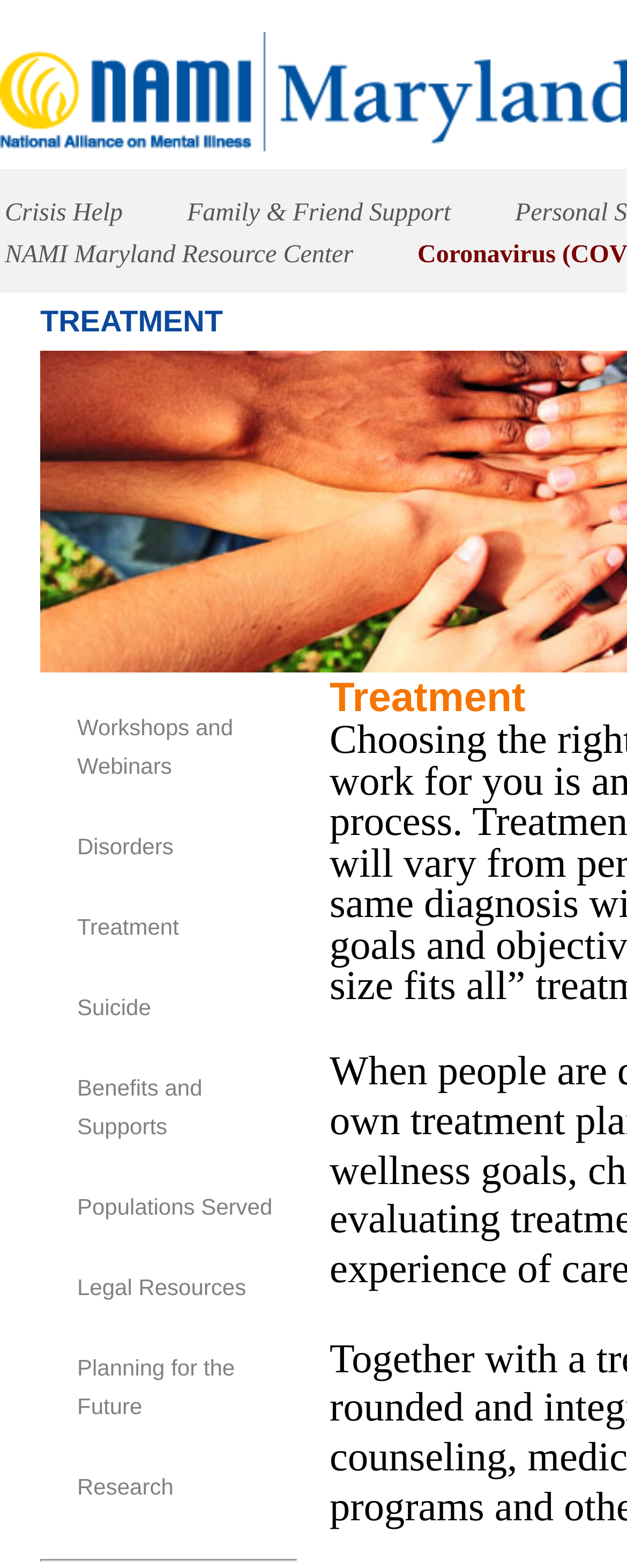Extract the bounding box coordinates for the HTML element that matches this description: "Planning for the Future". The coordinates should be four float numbers between 0 and 1, i.e., [left, top, right, bottom].

[0.123, 0.864, 0.375, 0.905]